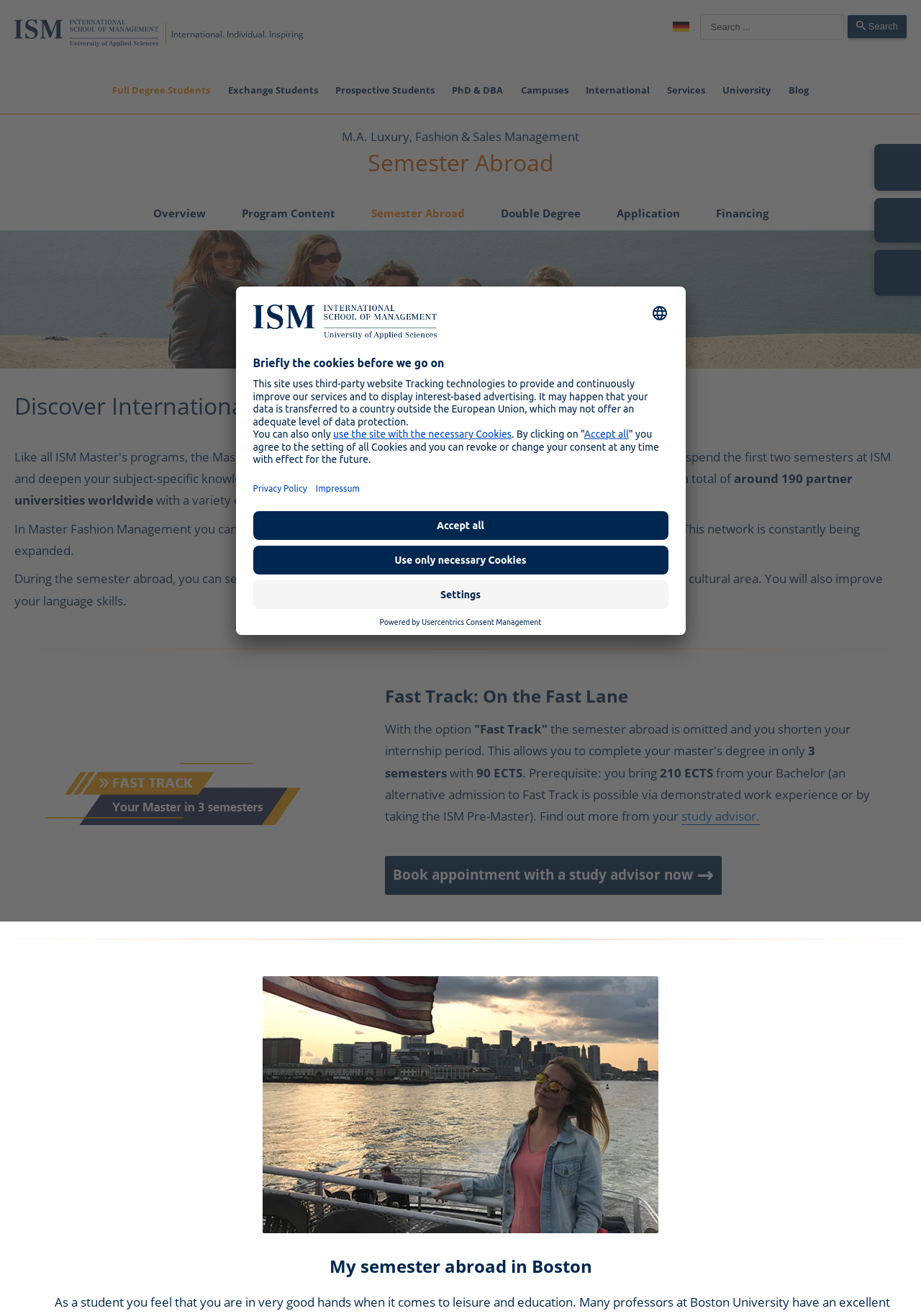Please locate the clickable area by providing the bounding box coordinates to follow this instruction: "Click on the Blog link".

[0.847, 0.06, 0.887, 0.077]